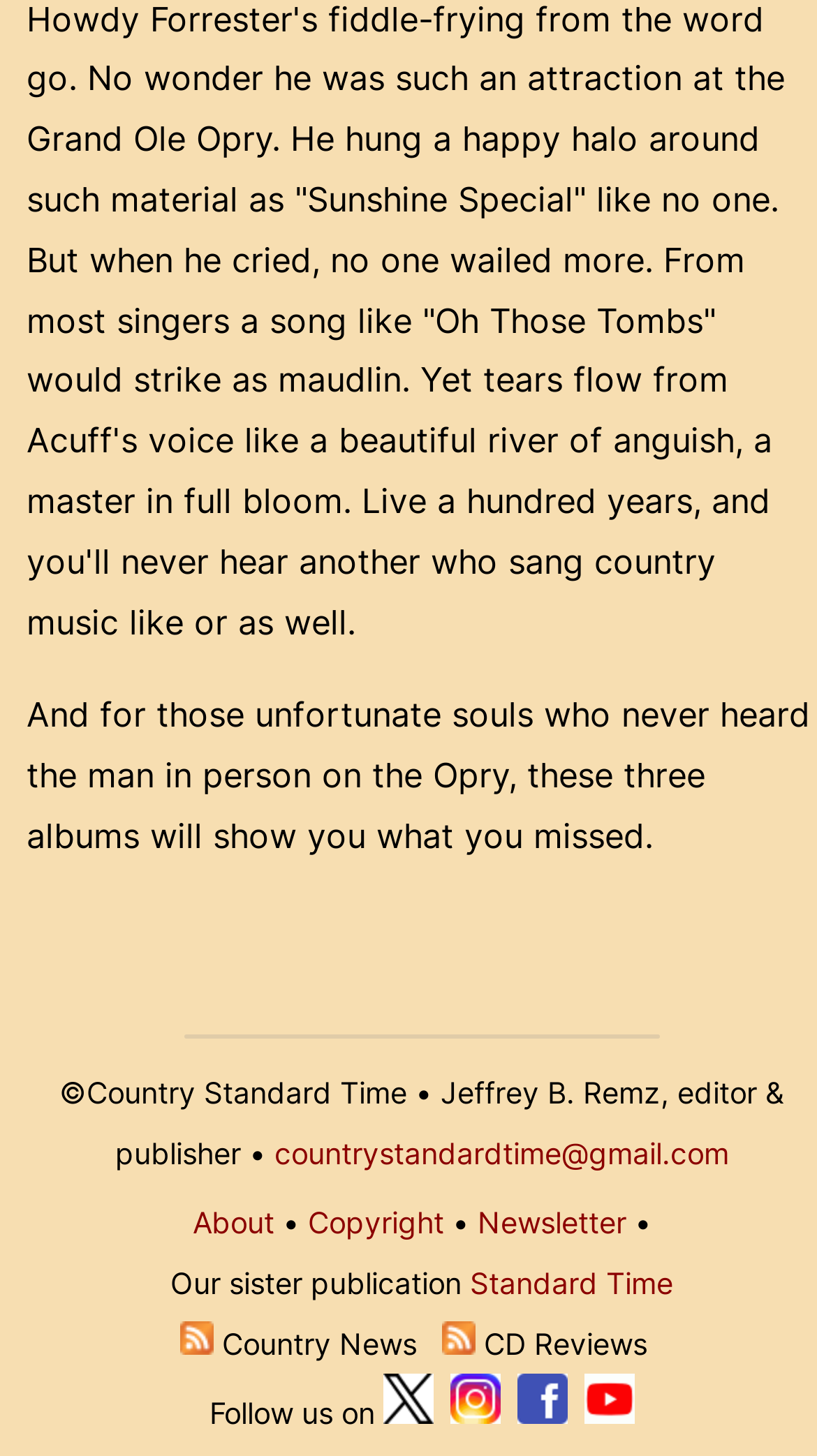Determine the bounding box coordinates of the region I should click to achieve the following instruction: "view news about Huangpu industrial parks". Ensure the bounding box coordinates are four float numbers between 0 and 1, i.e., [left, top, right, bottom].

None